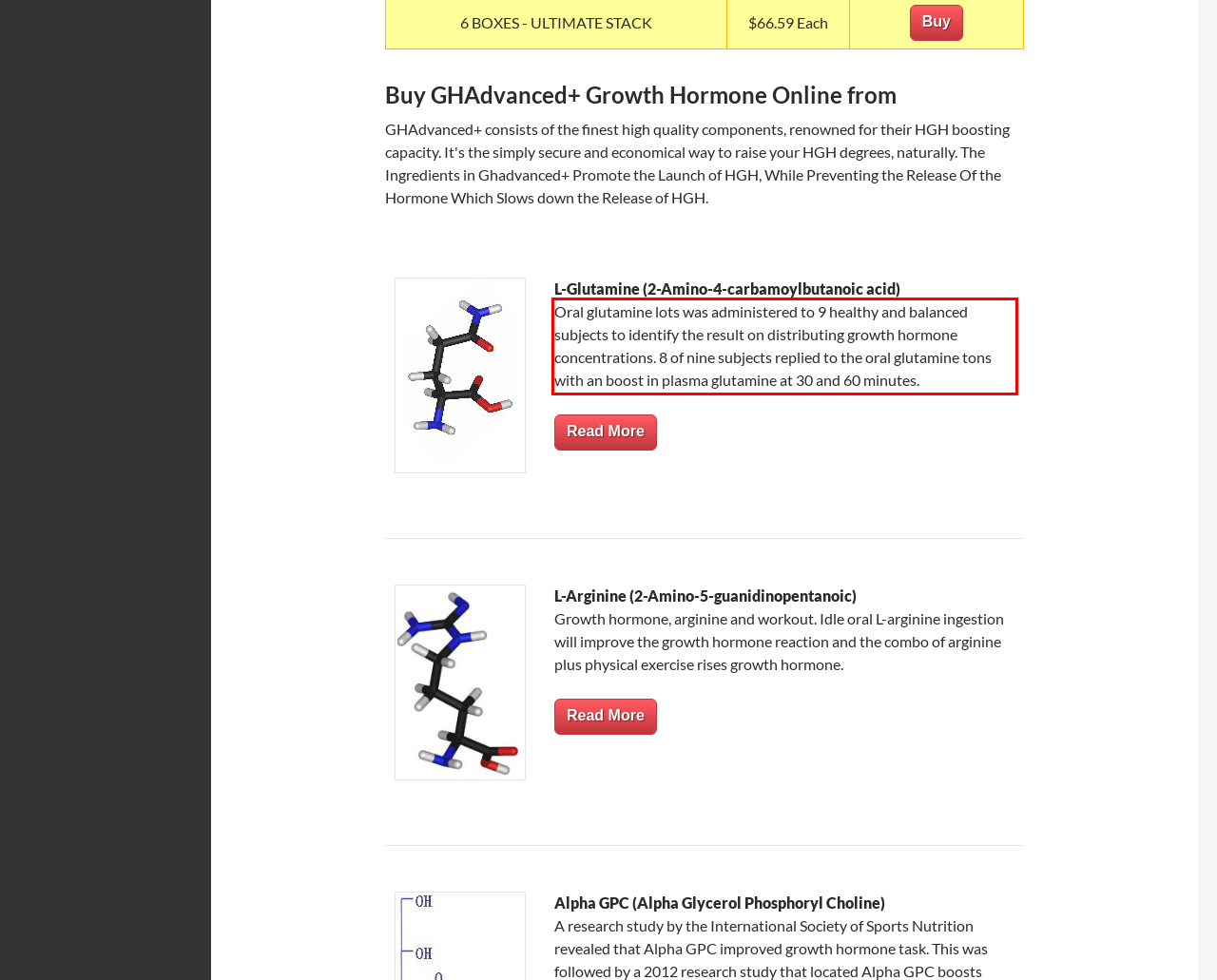Within the provided webpage screenshot, find the red rectangle bounding box and perform OCR to obtain the text content.

Oral glutamine lots was administered to 9 healthy and balanced subjects to identify the result on distributing growth hormone concentrations. 8 of nine subjects replied to the oral glutamine tons with an boost in plasma glutamine at 30 and 60 minutes.